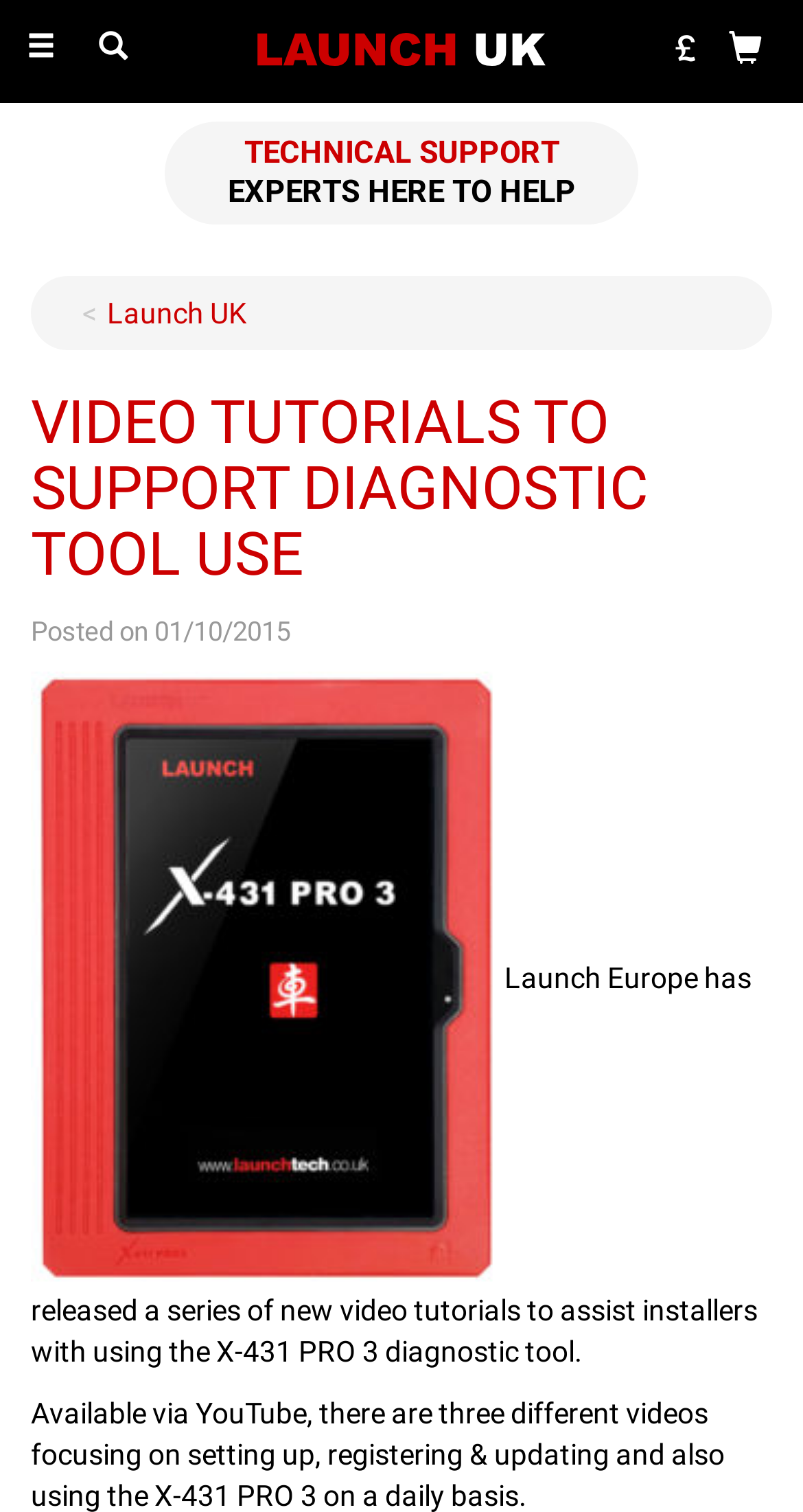Using the description: "Toggle navigation", identify the bounding box of the corresponding UI element in the screenshot.

[0.013, 0.011, 0.09, 0.052]